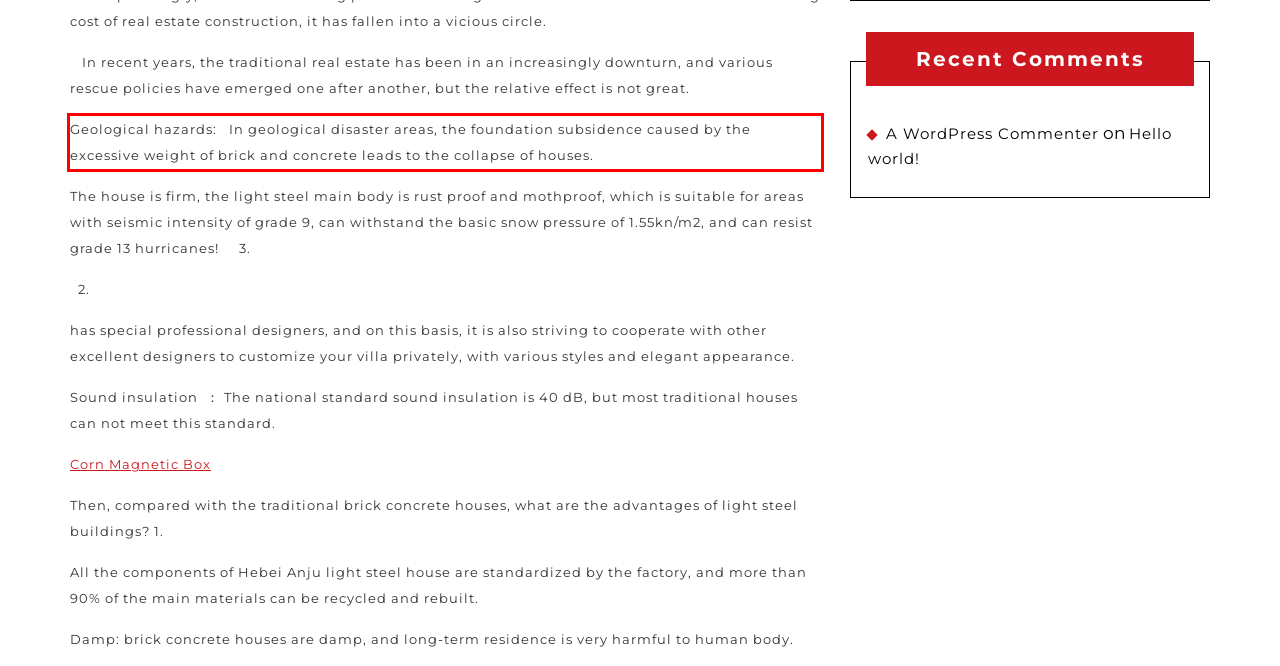Please identify the text within the red rectangular bounding box in the provided webpage screenshot.

Geological hazards: In geological disaster areas, the foundation subsidence caused by the excessive weight of brick and concrete leads to the collapse of houses.